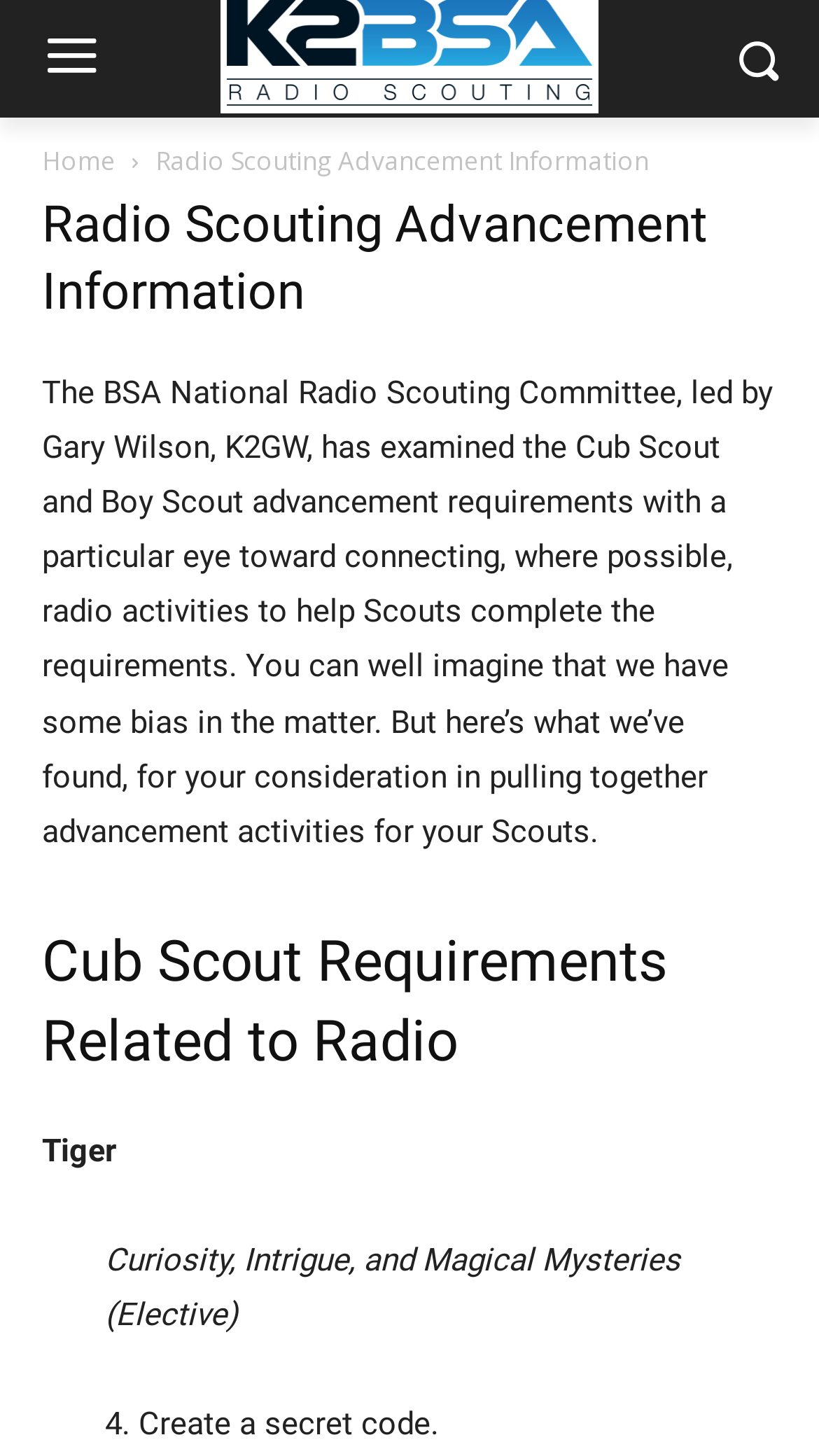What is the purpose of the committee's examination of the advancement requirements?
Please answer the question with a detailed and comprehensive explanation.

The webpage states that the committee has examined the Cub Scout and Boy Scout advancement requirements with a particular eye toward connecting radio activities to help Scouts complete the requirements, indicating that the purpose of the examination is to help Scouts complete their requirements.